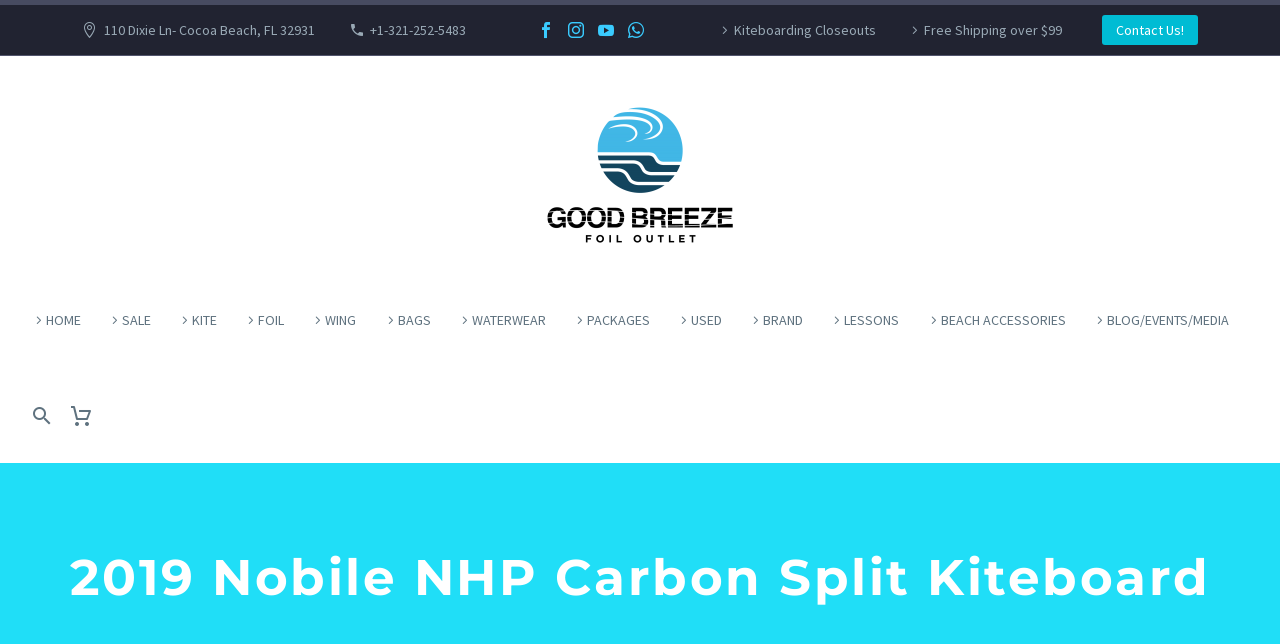Give a succinct answer to this question in a single word or phrase: 
What is the name of the kiteboard model?

2019 Nobile NHP Carbon Split Kiteboard